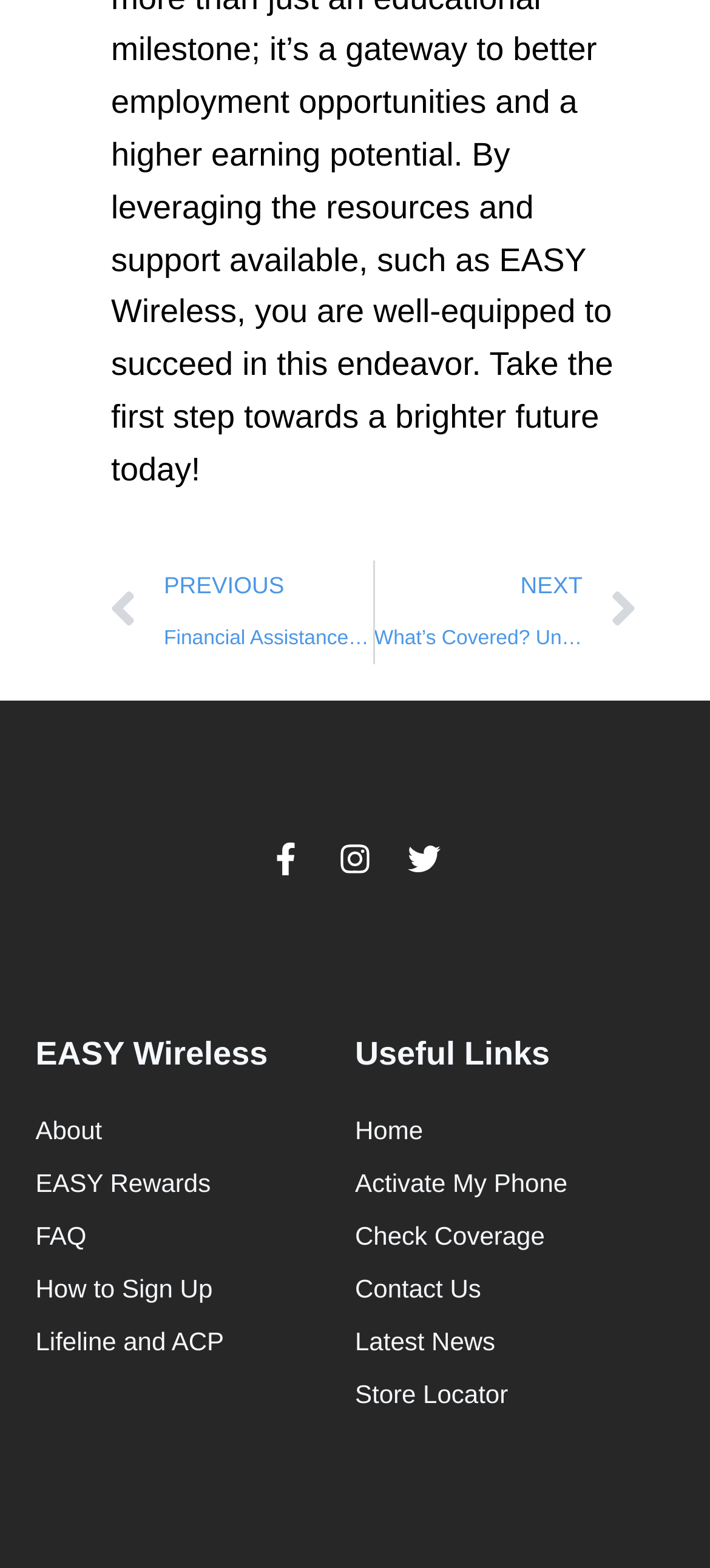Specify the bounding box coordinates of the element's region that should be clicked to achieve the following instruction: "Share via Twitter". The bounding box coordinates consist of four float numbers between 0 and 1, in the format [left, top, right, bottom].

None